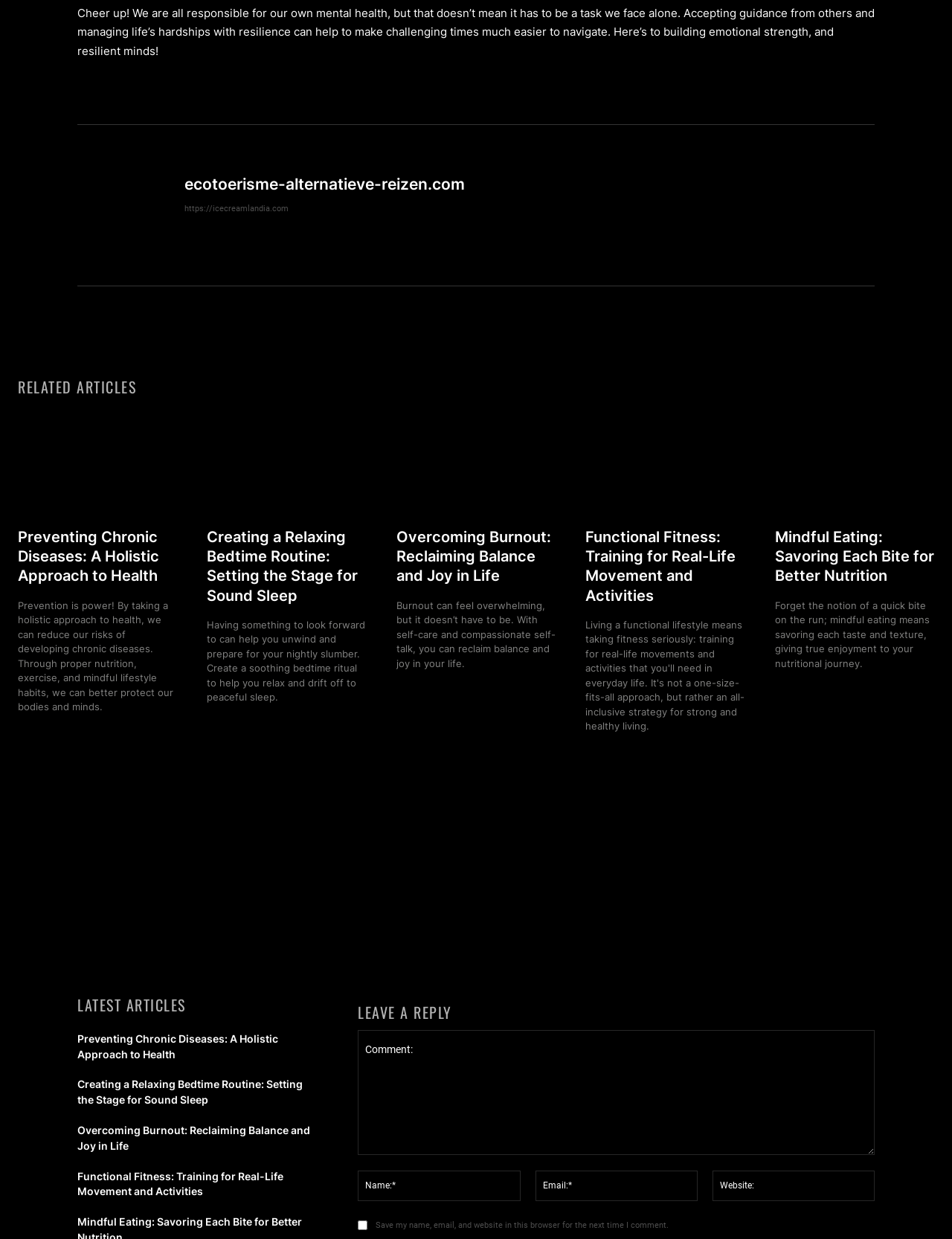Pinpoint the bounding box coordinates of the area that must be clicked to complete this instruction: "Enter your name in the comment section".

[0.376, 0.945, 0.547, 0.97]